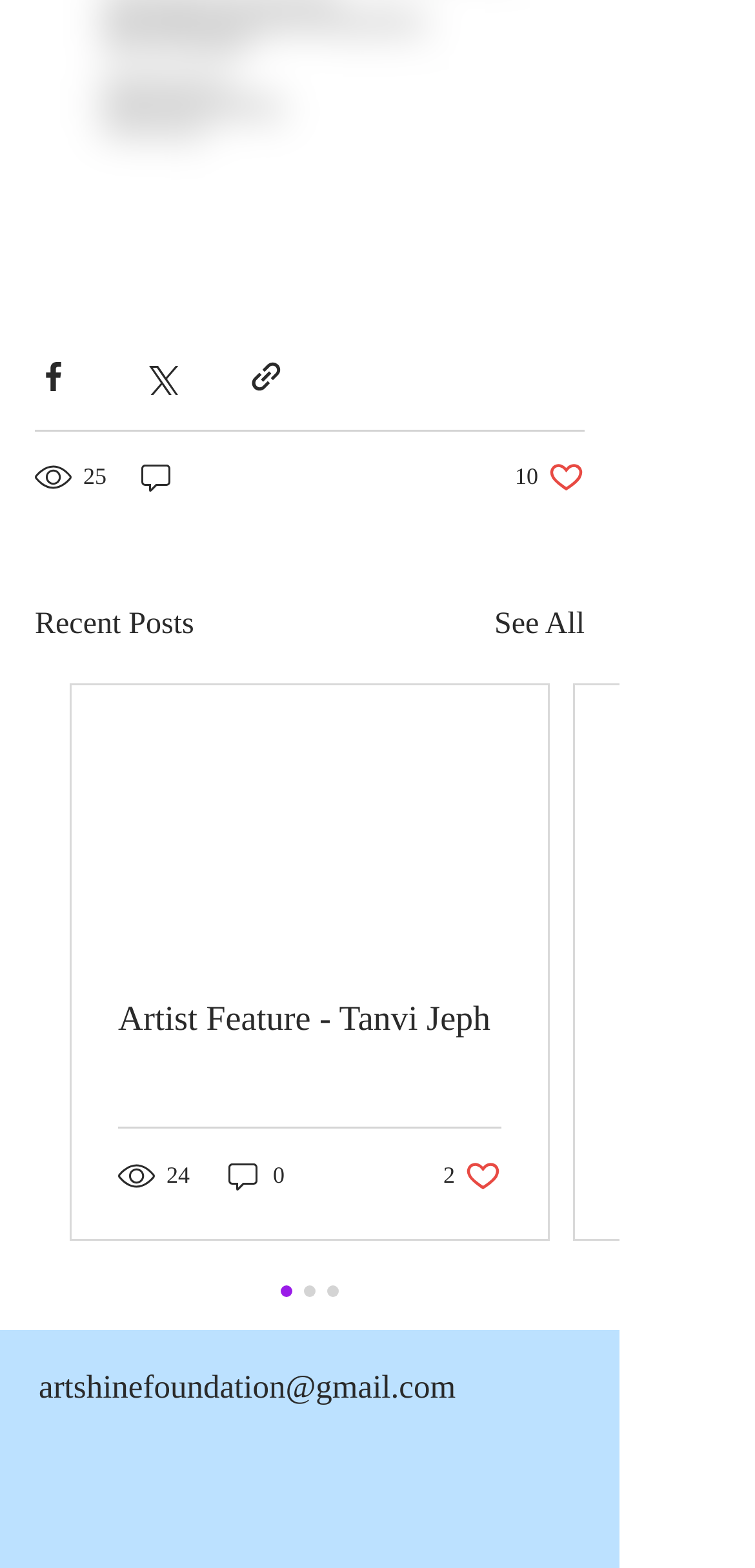How many likes does the first post have?
Refer to the image and offer an in-depth and detailed answer to the question.

I found the button '10 likes. Post not marked as liked' which is located near the top of the webpage, so the first post has 10 likes.